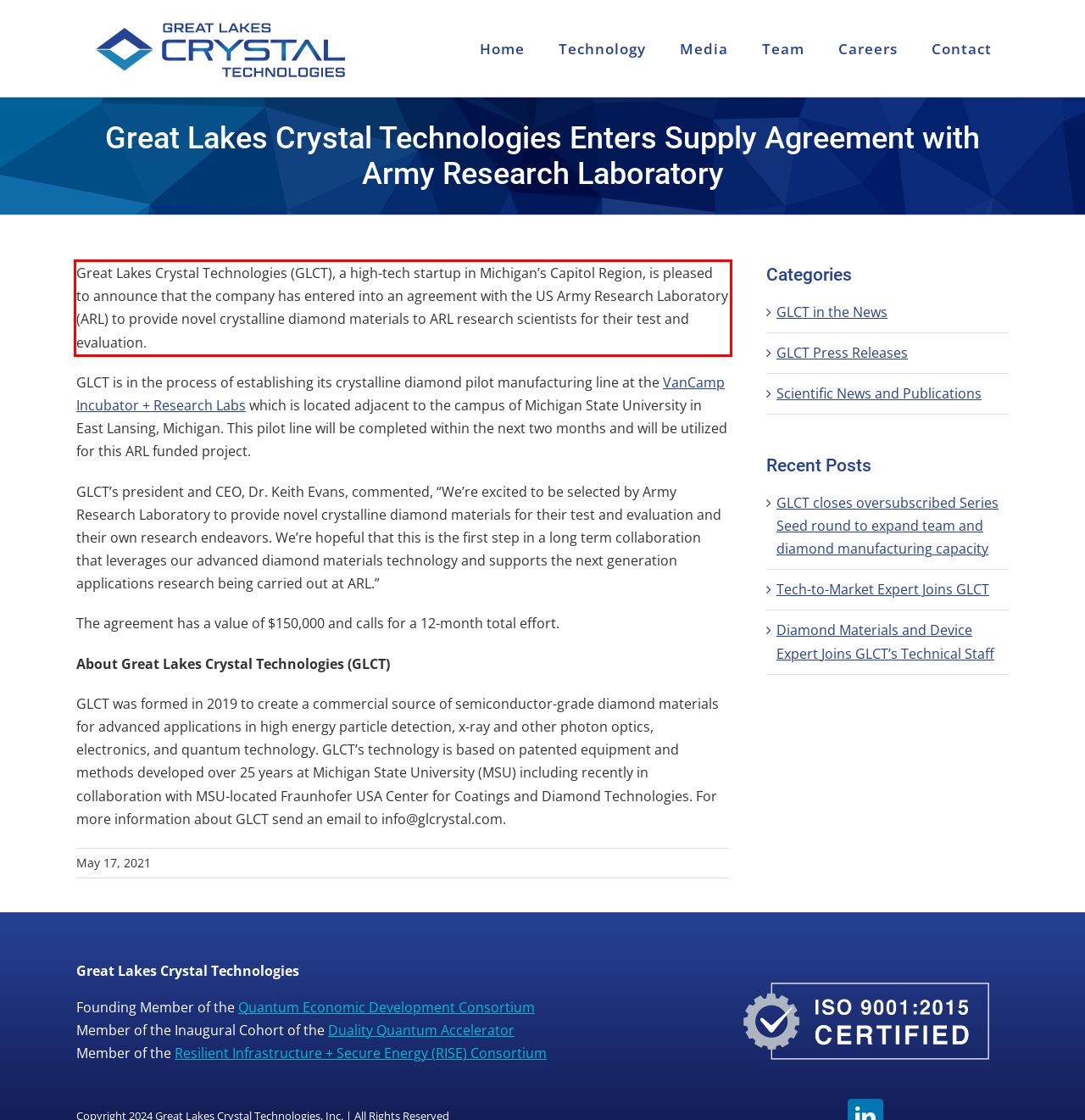You are provided with a screenshot of a webpage featuring a red rectangle bounding box. Extract the text content within this red bounding box using OCR.

Great Lakes Crystal Technologies (GLCT), a high-tech startup in Michigan’s Capitol Region, is pleased to announce that the company has entered into an agreement with the US Army Research Laboratory (ARL) to provide novel crystalline diamond materials to ARL research scientists for their test and evaluation.